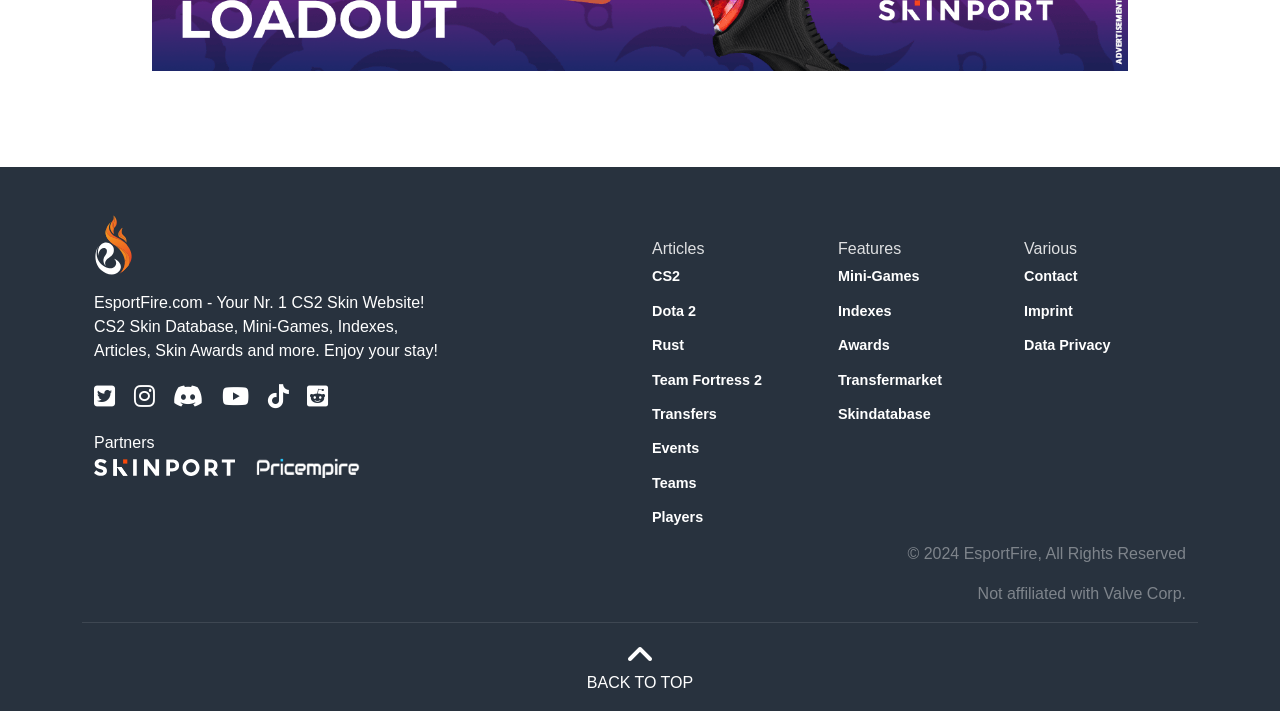Determine the bounding box coordinates for the UI element with the following description: "Lord of the Flies". The coordinates should be four float numbers between 0 and 1, represented as [left, top, right, bottom].

None